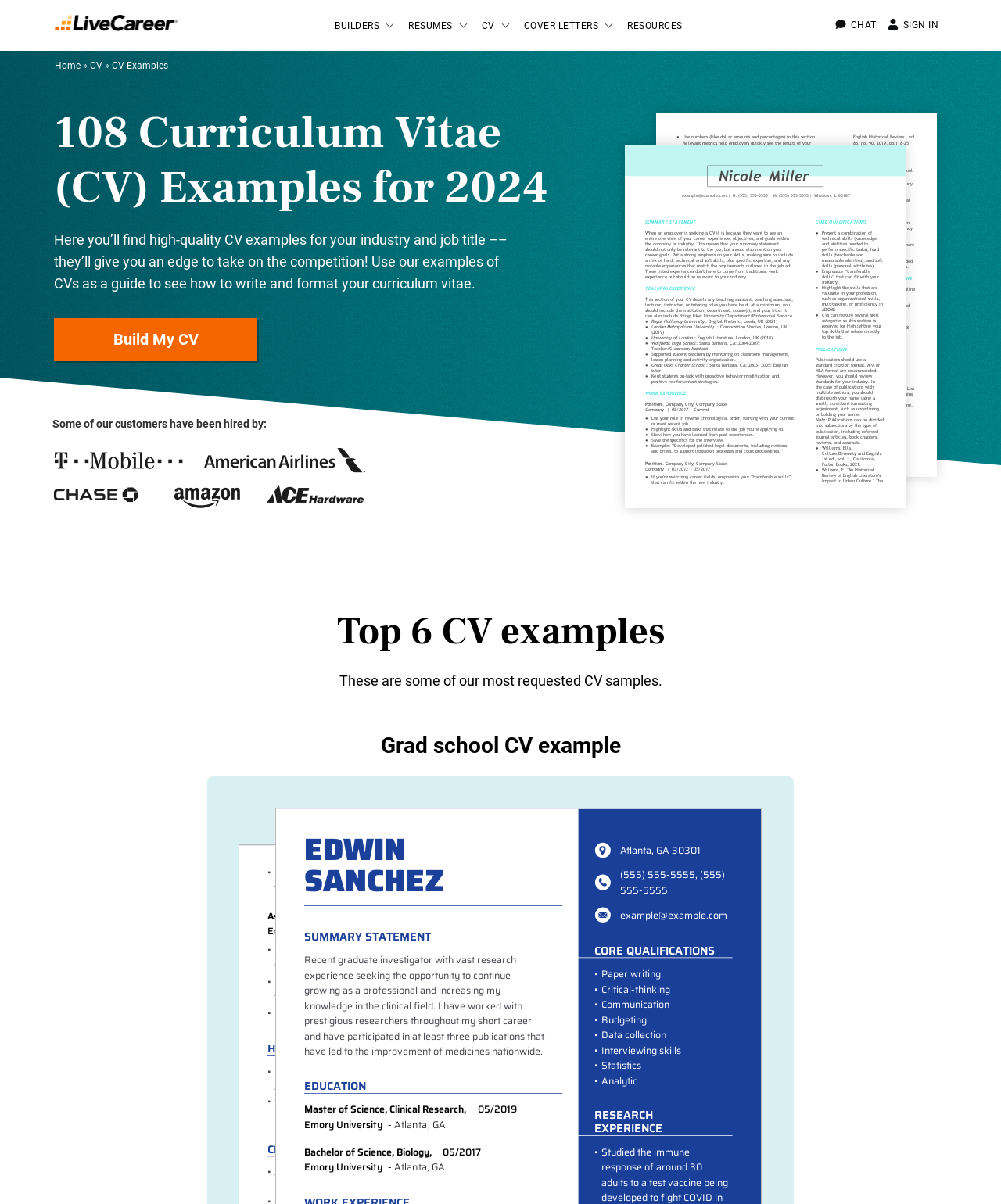What type of content is available on this webpage?
Look at the webpage screenshot and answer the question with a detailed explanation.

I determined the answer by looking at the heading '108 Curriculum Vitae (CV) Examples for 2024' and the text that follows, which mentions that the webpage provides high-quality CV examples for various industries and job titles.